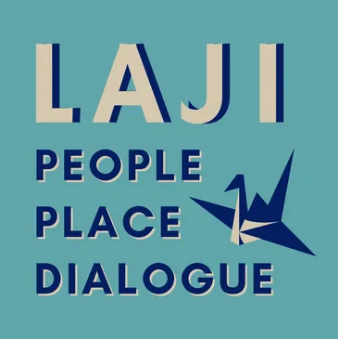Provide a brief response to the question using a single word or phrase: 
What is the symbolic meaning of the origami crane in the composition?

Communication, cultural exchange, and interconnectedness